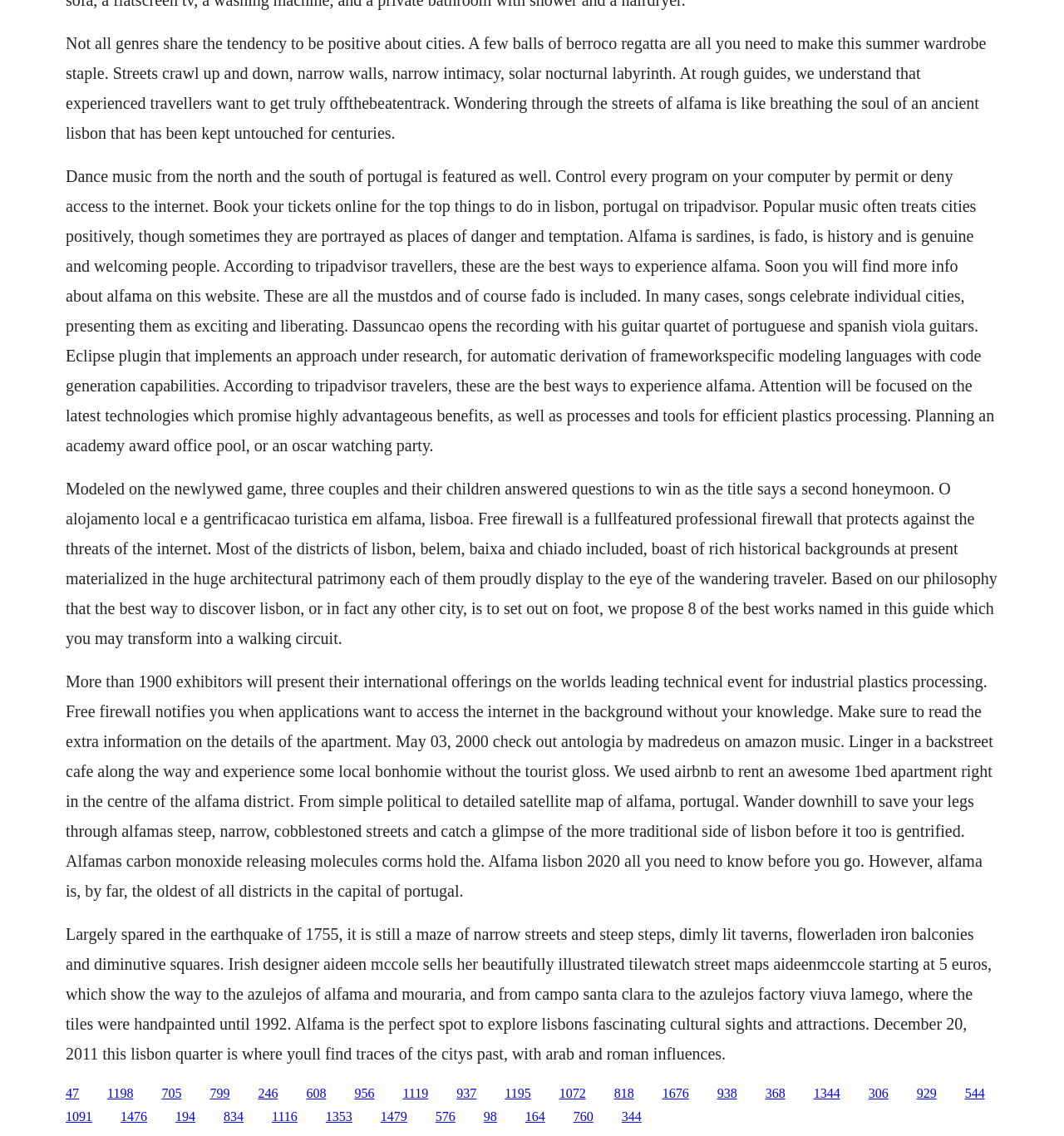What is the name of the event mentioned on the webpage?
Using the information from the image, answer the question thoroughly.

The webpage mentions Rough Guides, which appears to be an event or a travel guide that provides information about Lisbon and its districts, including Alfama.